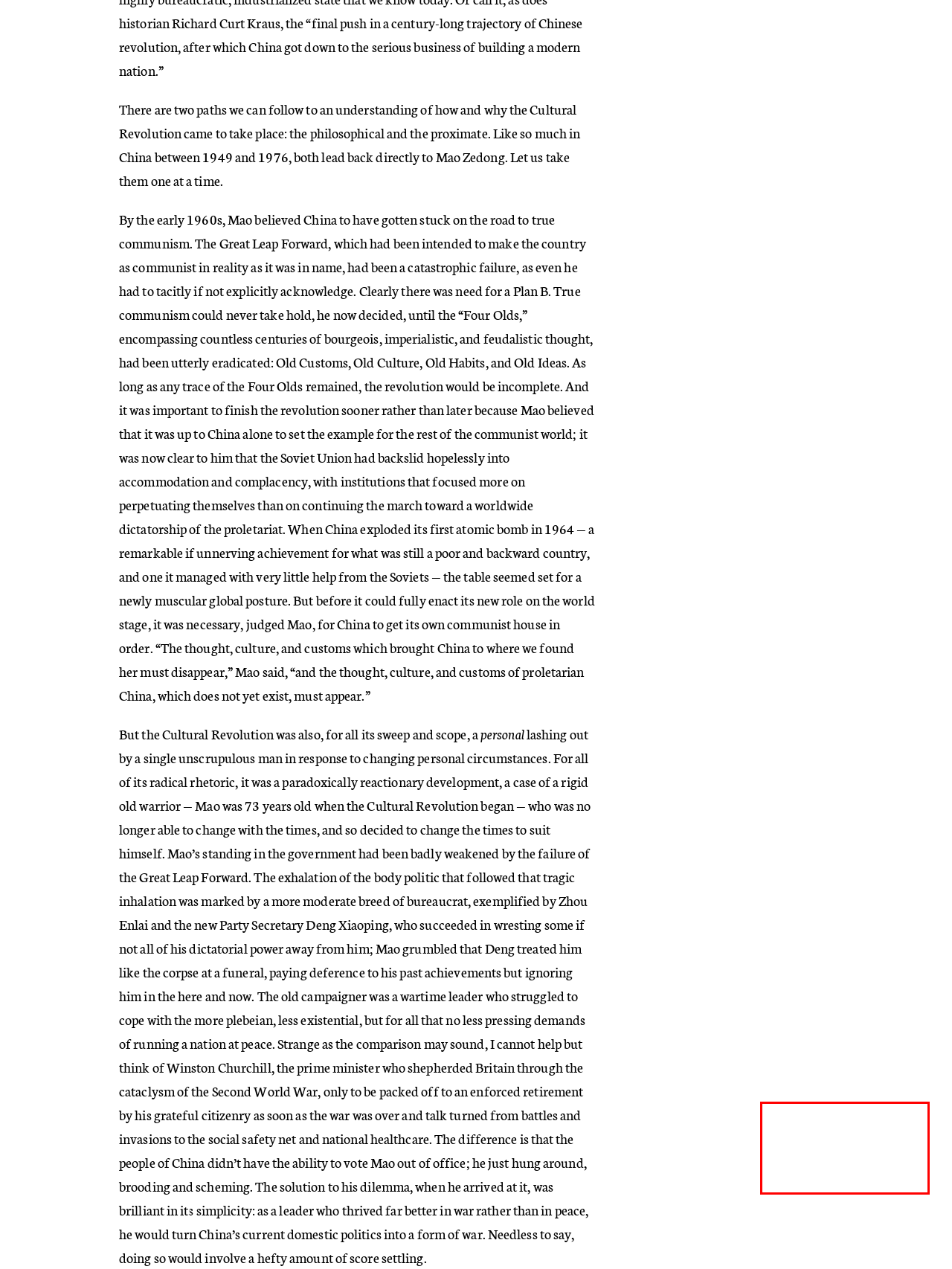You have a screenshot of a webpage with a red rectangle bounding box. Identify the best webpage description that corresponds to the new webpage after clicking the element within the red bounding box. Here are the candidates:
A. Chapter 28: A Slow Inhalation – The Analog Antiquarian
B. Chapter 1: The Founding – The Analog Antiquarian
C. Chapter 17: One Religion, One Dogma, One Book – The Analog Antiquarian
D. Chapter 4: A Toppled Giant – The Analog Antiquarian
E. Chapter 8: Literary Alexandria – The Analog Antiquarian
F. Chapter 18: Christianity Supreme – The Analog Antiquarian
G. Chapter 3: Raising a Giant – The Analog Antiquarian
H. Chapter 23: A Great Leap Forward? – The Analog Antiquarian

F